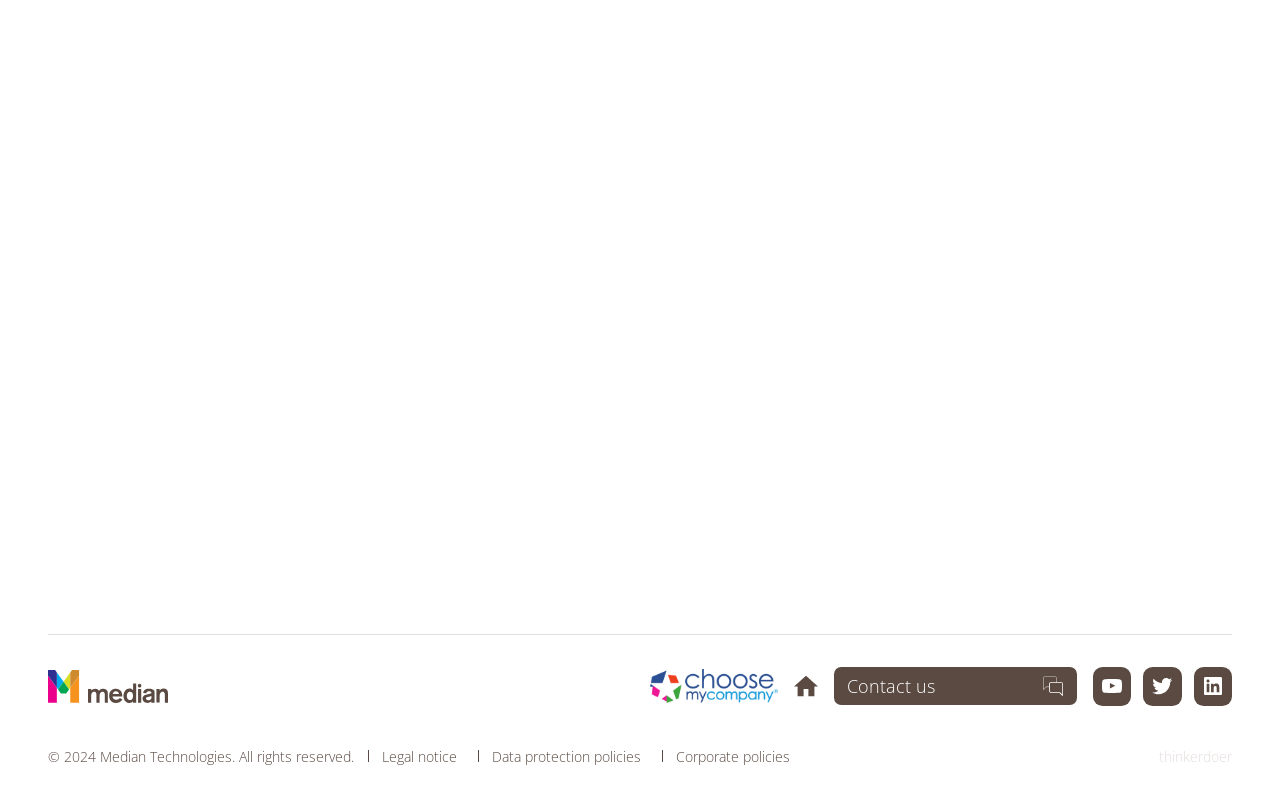Identify the bounding box coordinates of the region that needs to be clicked to carry out this instruction: "Read Legal notice". Provide these coordinates as four float numbers ranging from 0 to 1, i.e., [left, top, right, bottom].

[0.298, 0.946, 0.357, 0.97]